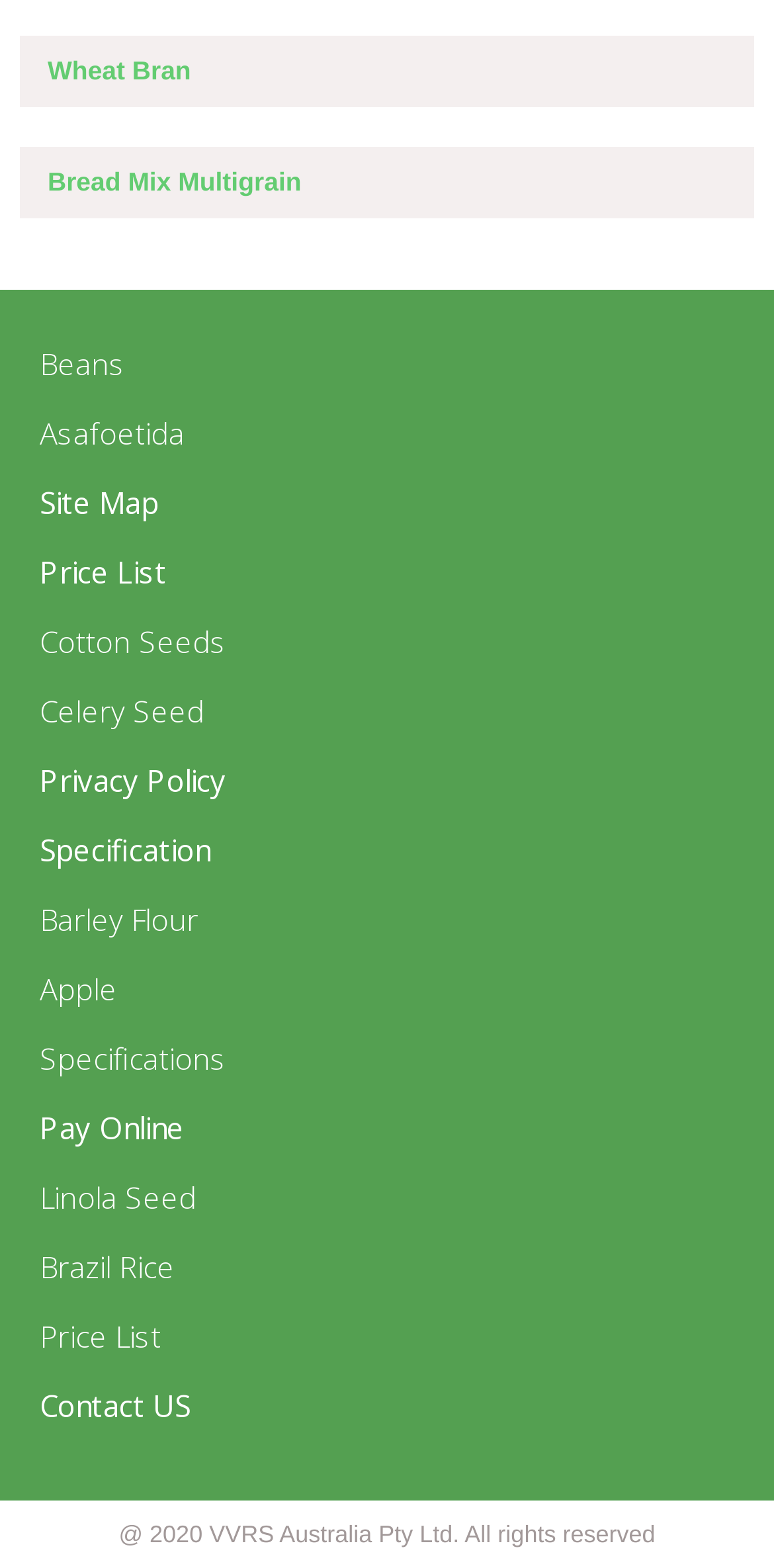How many links are under 'Beans'?
Please provide a single word or phrase in response based on the screenshot.

1